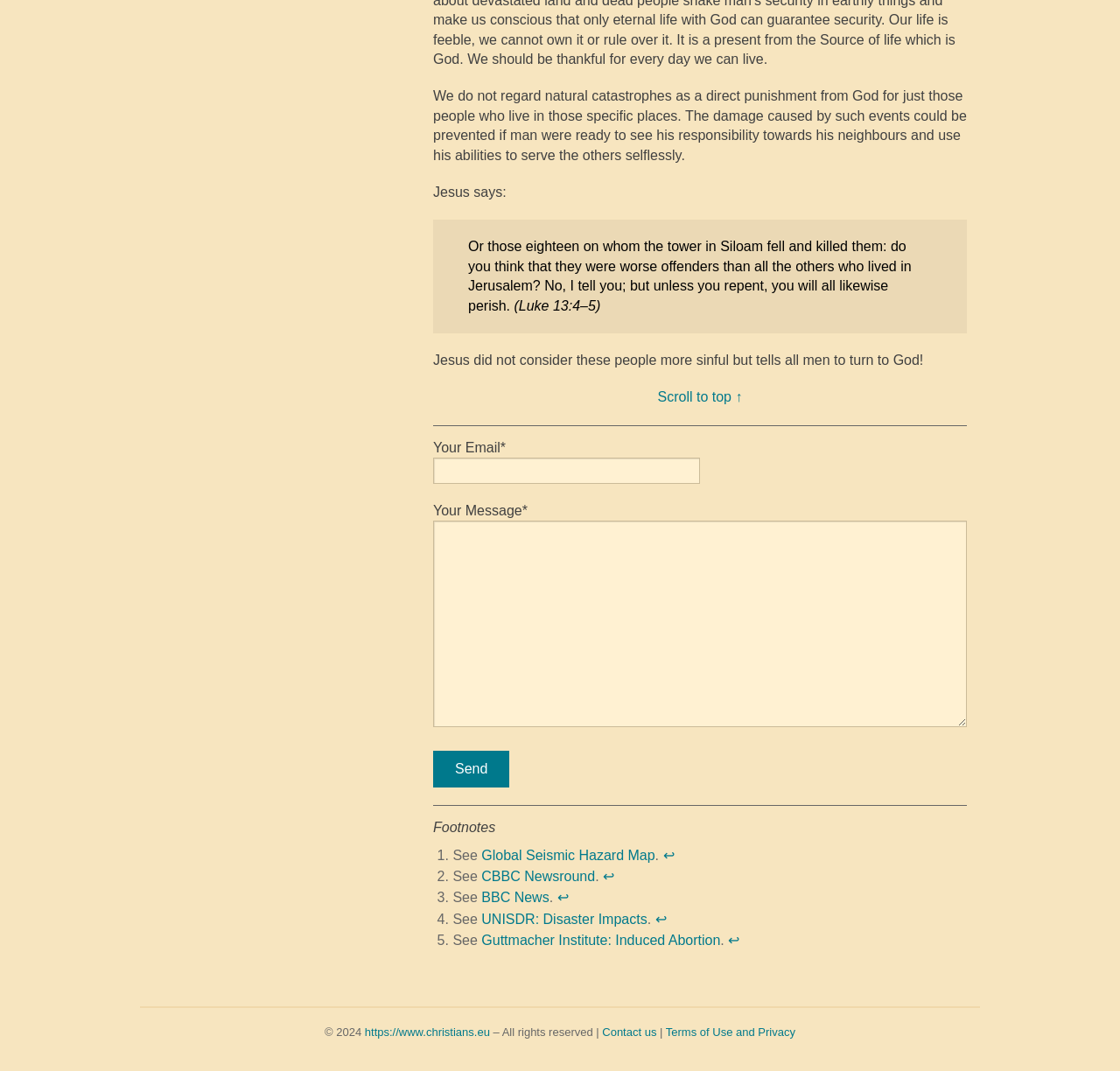Answer the question briefly using a single word or phrase: 
What is the quote about natural catastrophes?

Not a direct punishment from God